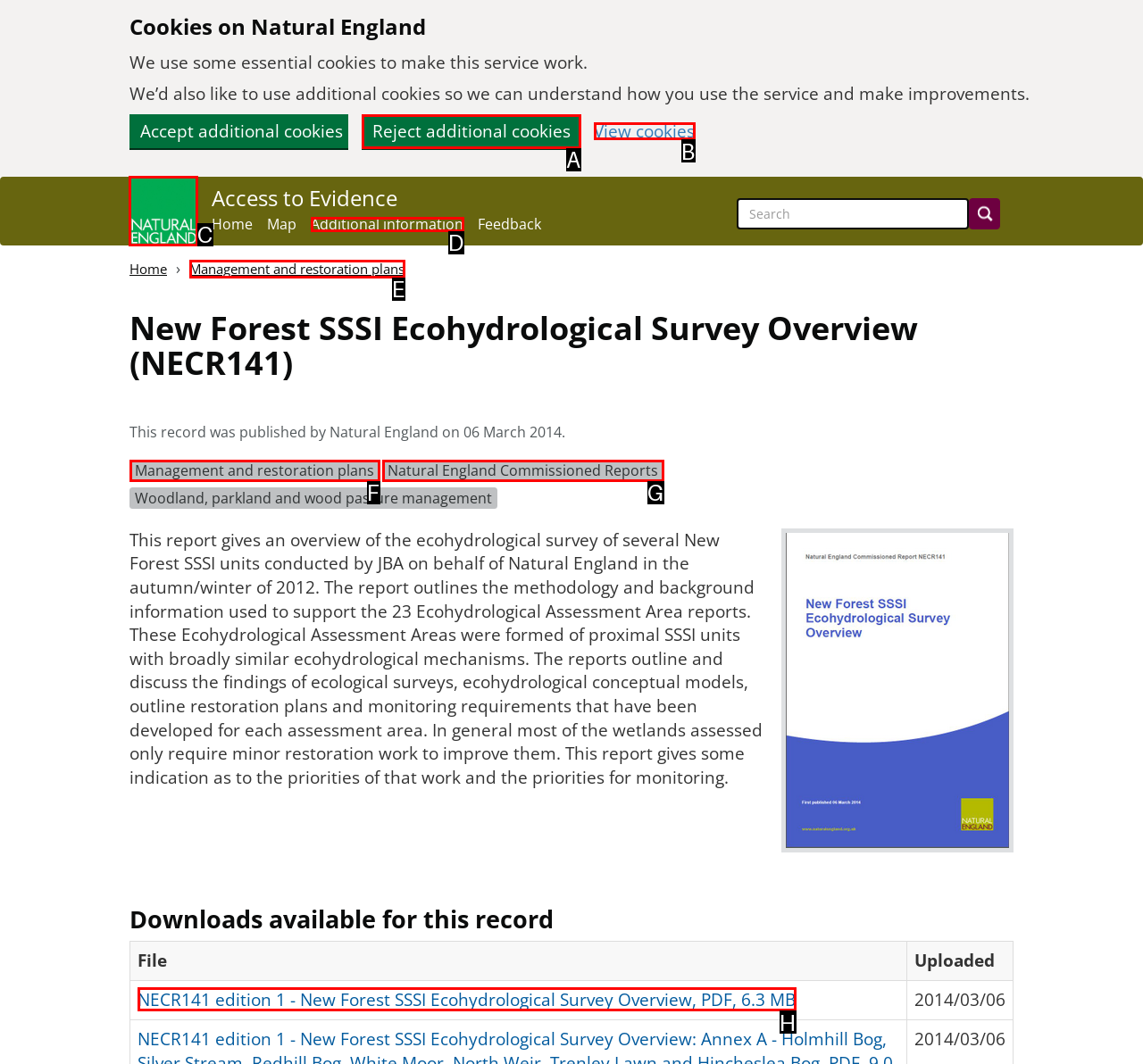Which lettered option should be clicked to achieve the task: View Magazine? Choose from the given choices.

None